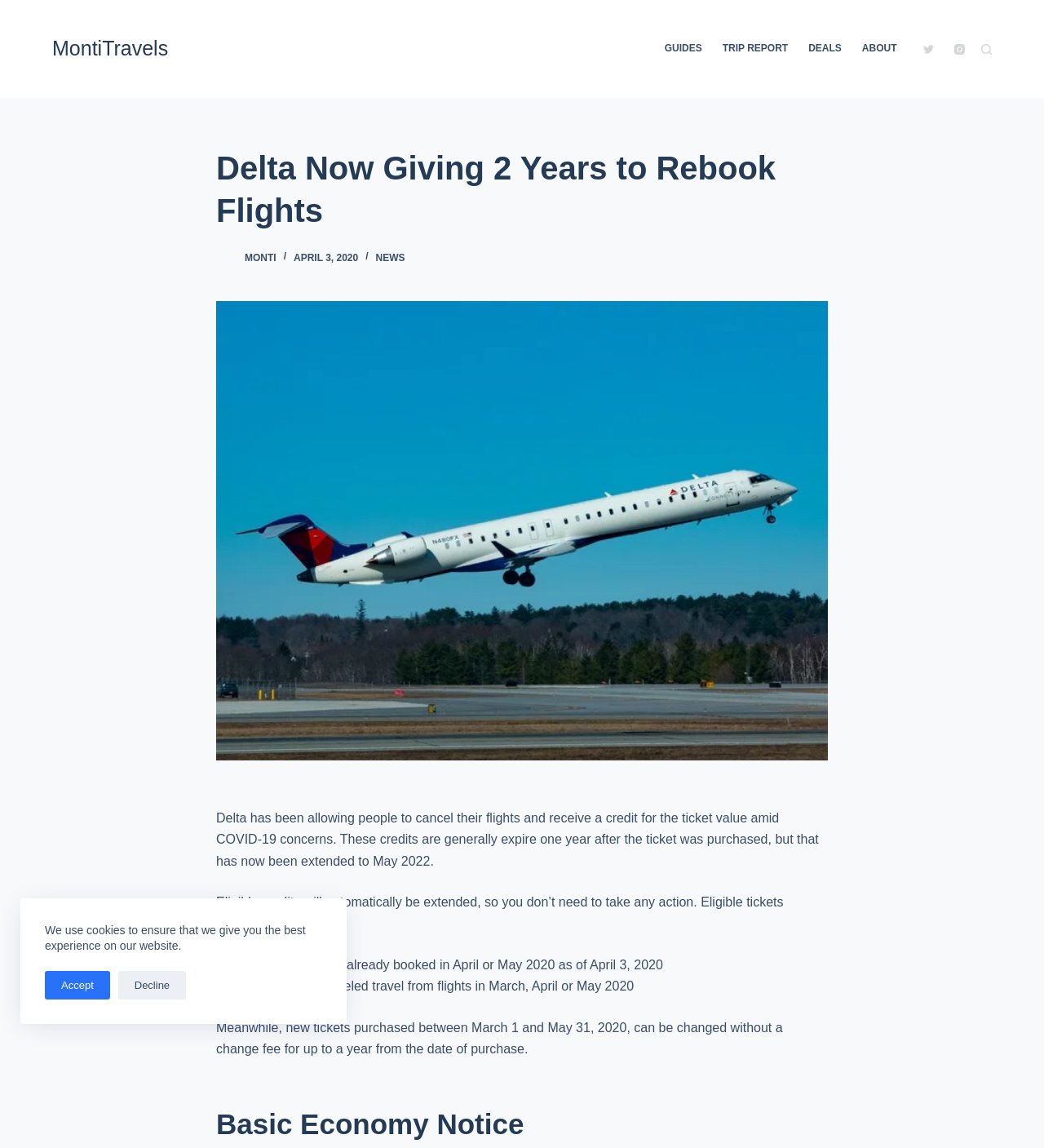Extract the main title from the webpage and generate its text.

Delta Now Giving 2 Years to Rebook Flights